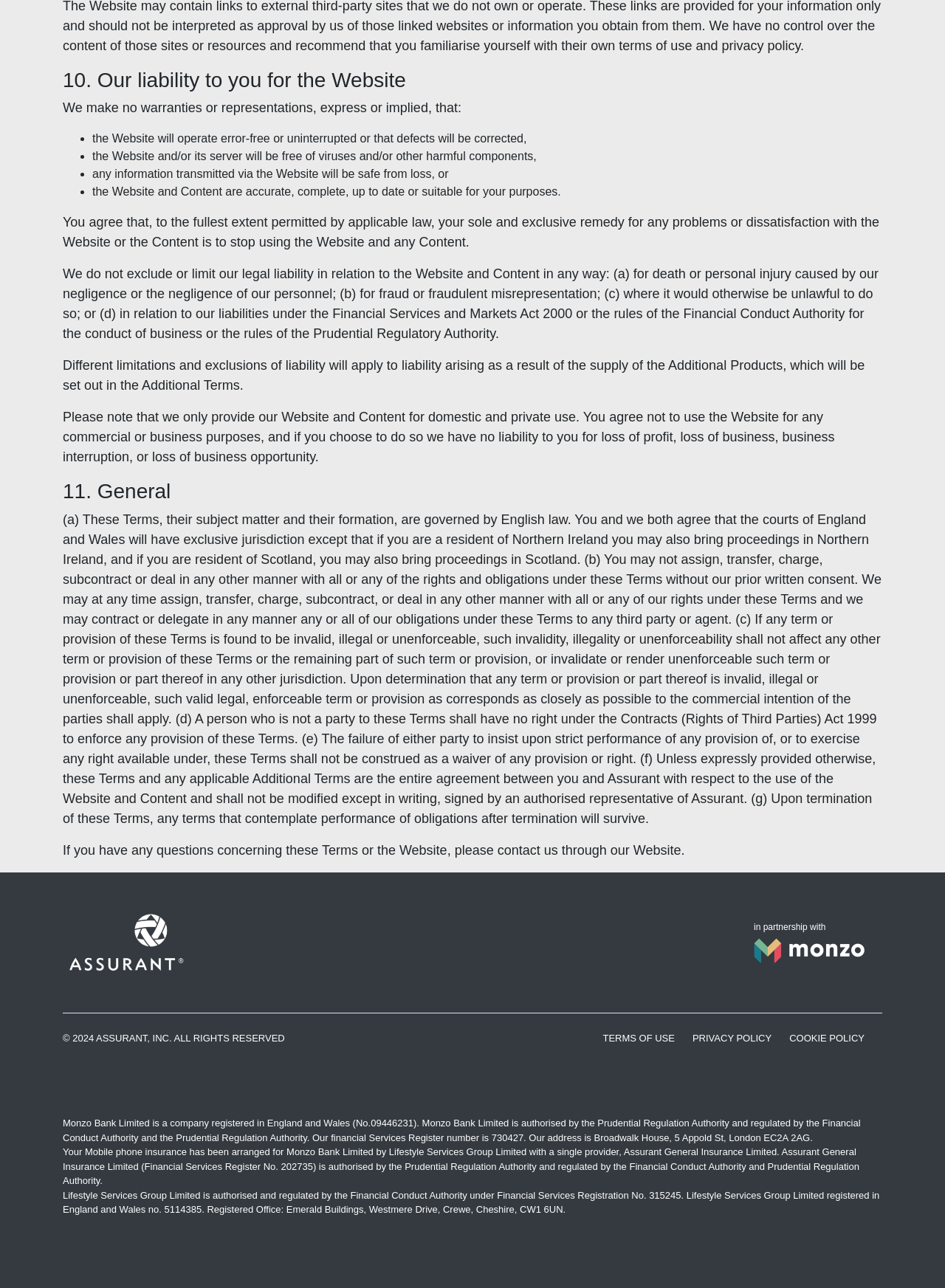What is the governing law for these Terms?
Look at the screenshot and provide an in-depth answer.

As stated in the section '11. General', the governing law for these Terms is English law, and the courts of England and Wales will have exclusive jurisdiction.